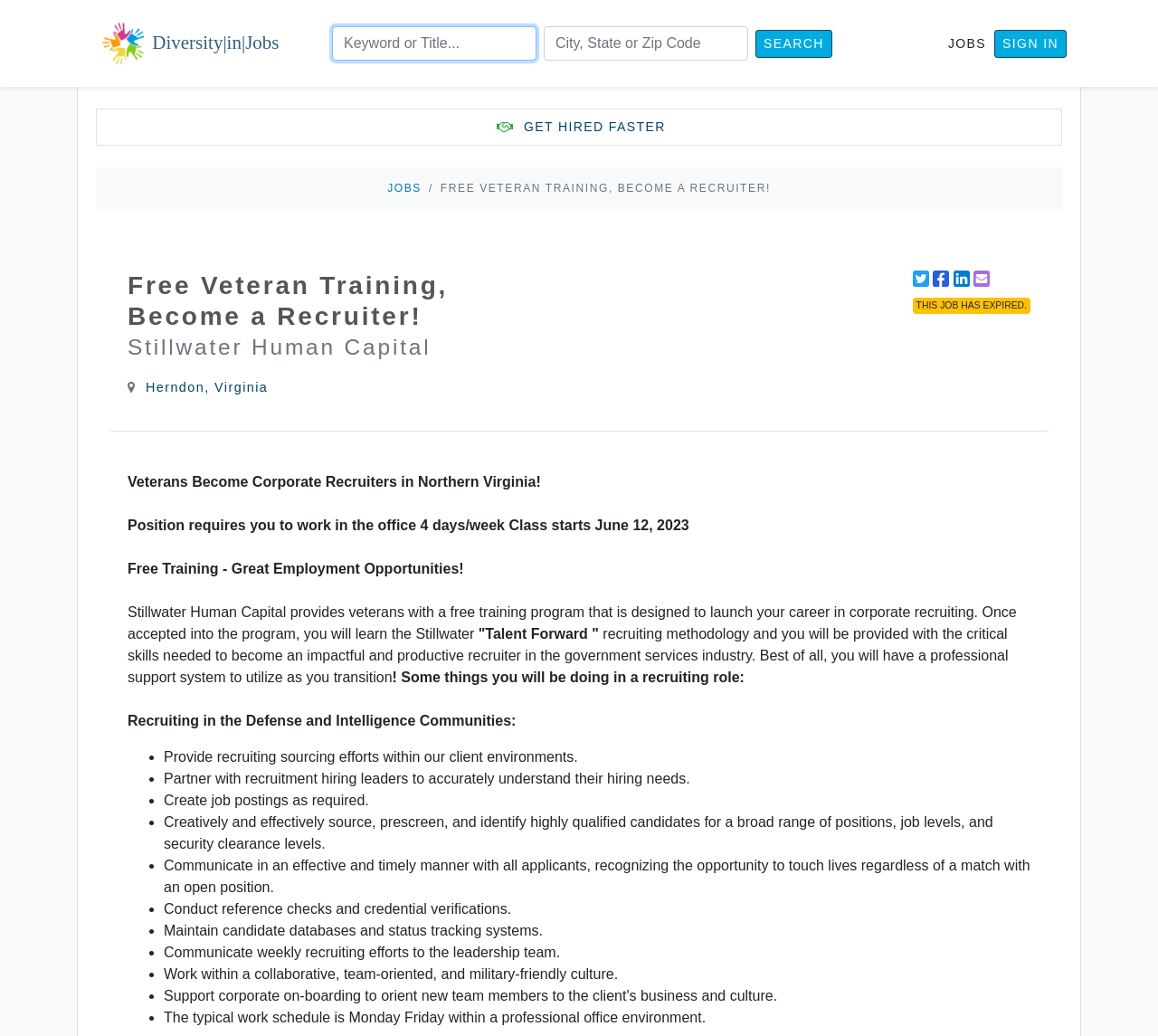Identify the bounding box coordinates of the clickable region to carry out the given instruction: "Search for a job".

[0.652, 0.028, 0.719, 0.055]